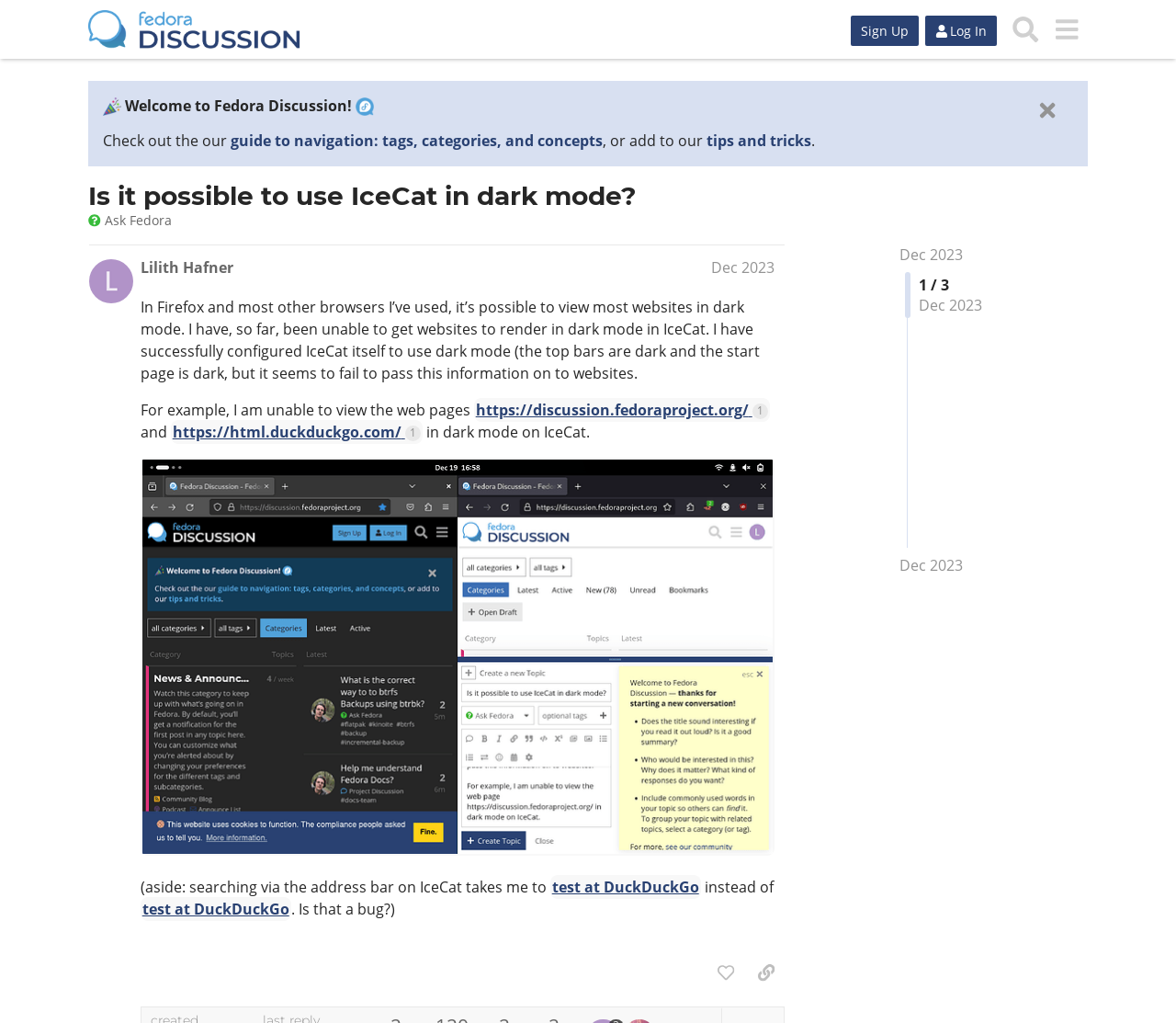Give the bounding box coordinates for the element described by: "https://discussion.fedoraproject.org/ 1".

[0.403, 0.389, 0.655, 0.412]